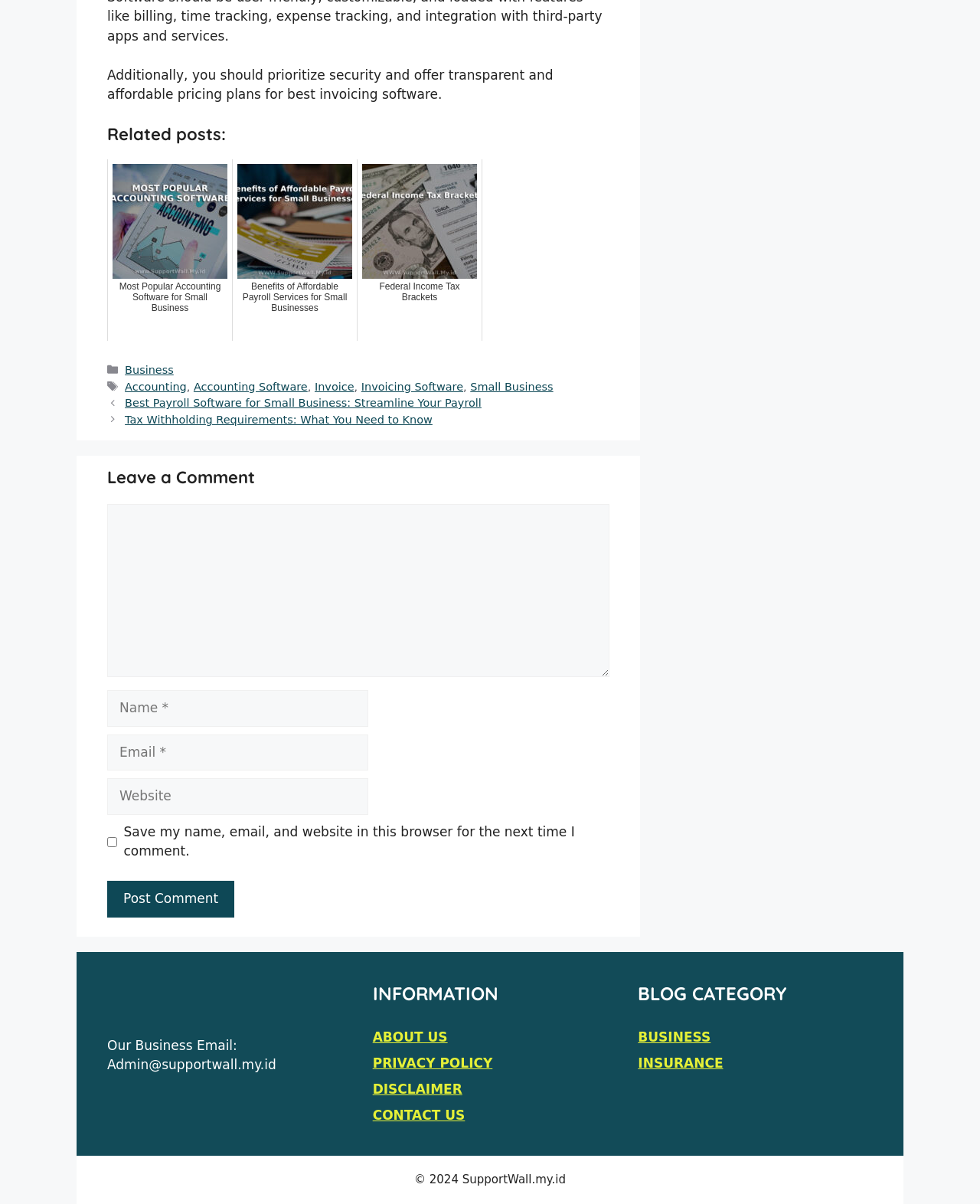Can you find the bounding box coordinates for the element that needs to be clicked to execute this instruction: "Click on the 'Most Popular Accounting Software for Small Business' link"? The coordinates should be given as four float numbers between 0 and 1, i.e., [left, top, right, bottom].

[0.109, 0.133, 0.238, 0.283]